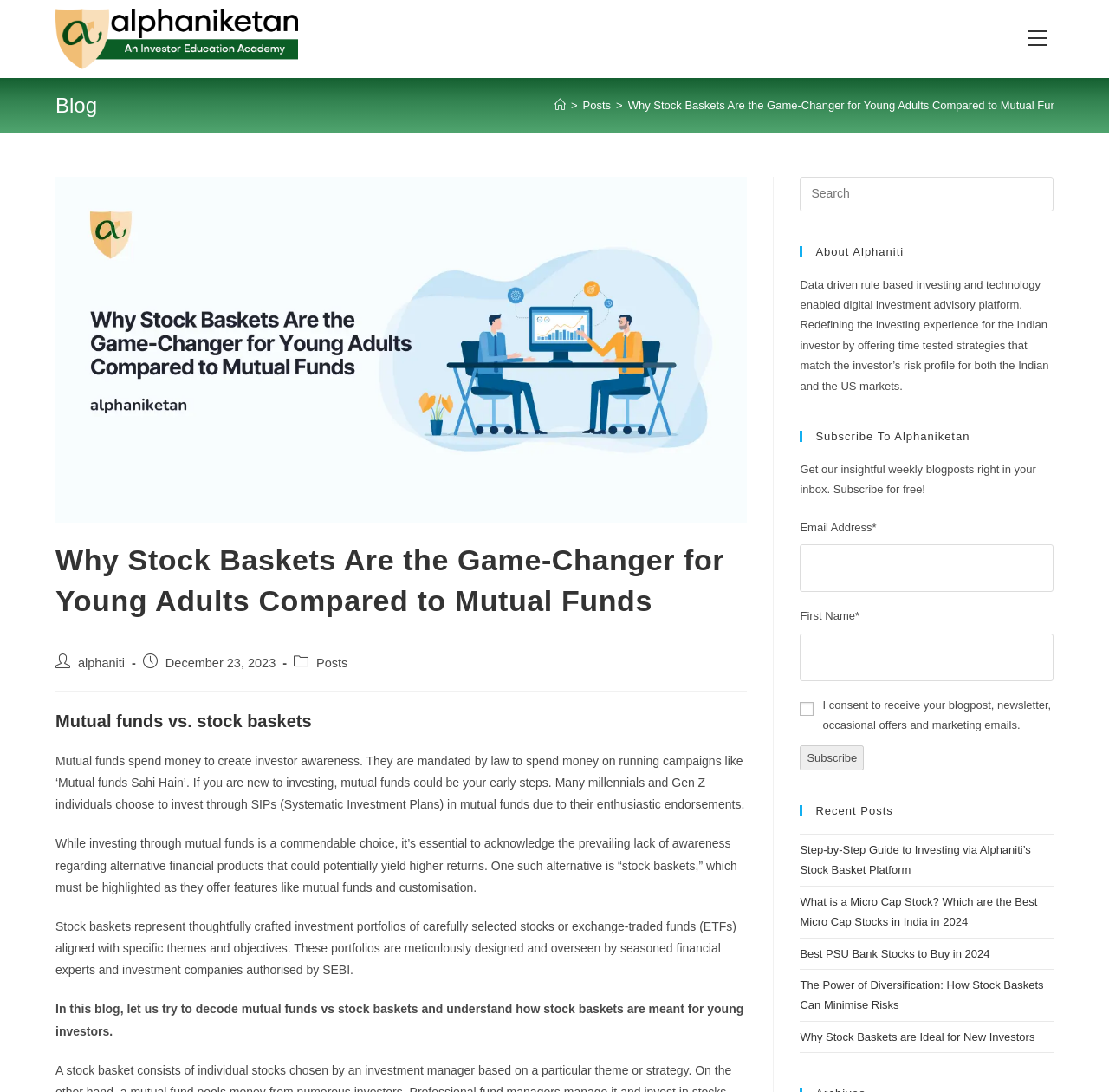Locate the bounding box coordinates of the item that should be clicked to fulfill the instruction: "Search this website".

[0.721, 0.162, 0.95, 0.193]